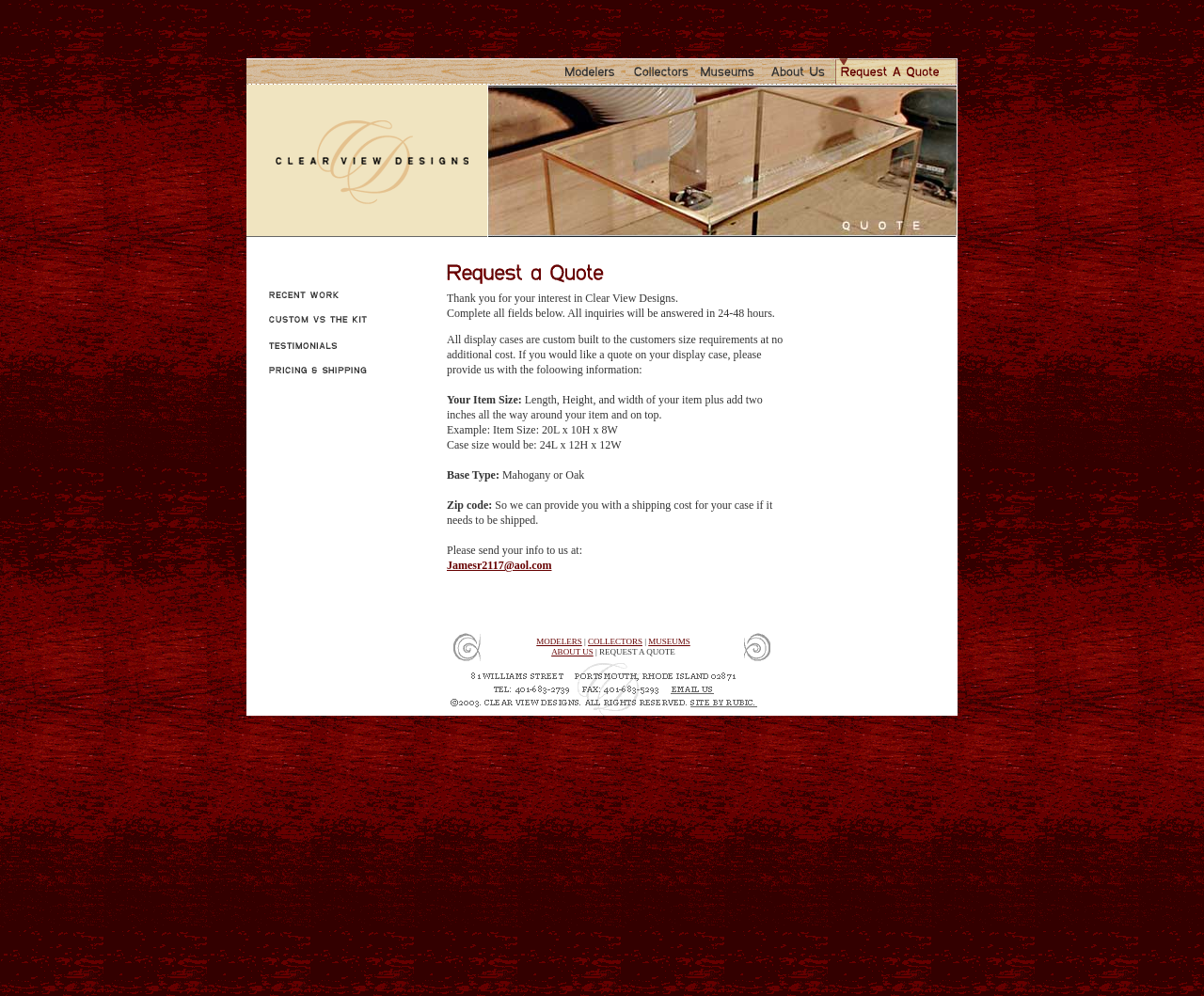Analyze the image and deliver a detailed answer to the question: What type of display cases are offered?

Based on the webpage content, it is clear that the website offers custom glass display cases for various items such as ship models, train models, car models, sports memorabilia, dolls, and more.